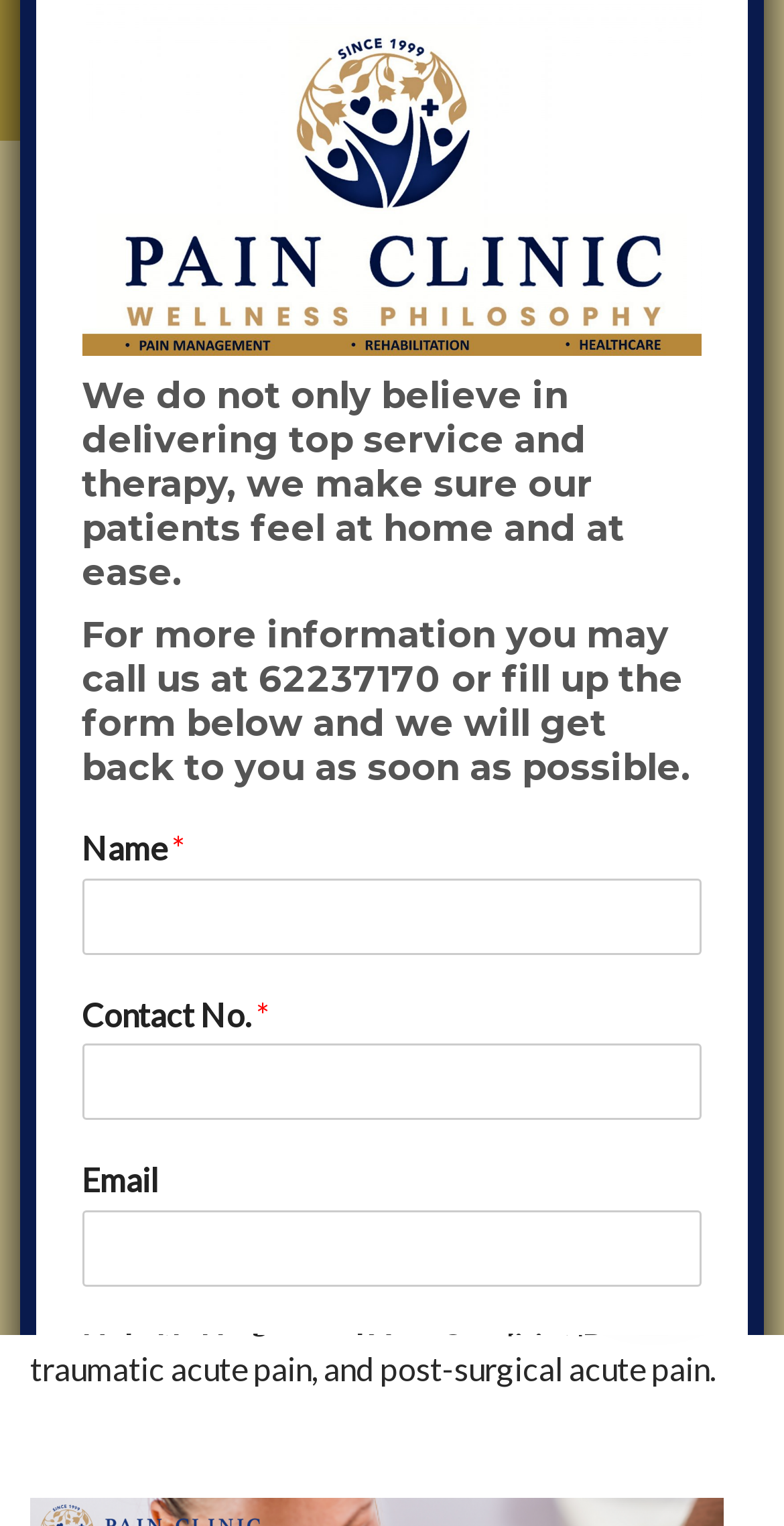Given the element description parent_node: Contact No. * name="wpforms[fields][3]", identify the bounding box coordinates for the UI element on the webpage screenshot. The format should be (top-left x, top-left y, bottom-right x, bottom-right y), with values between 0 and 1.

[0.104, 0.684, 0.896, 0.734]